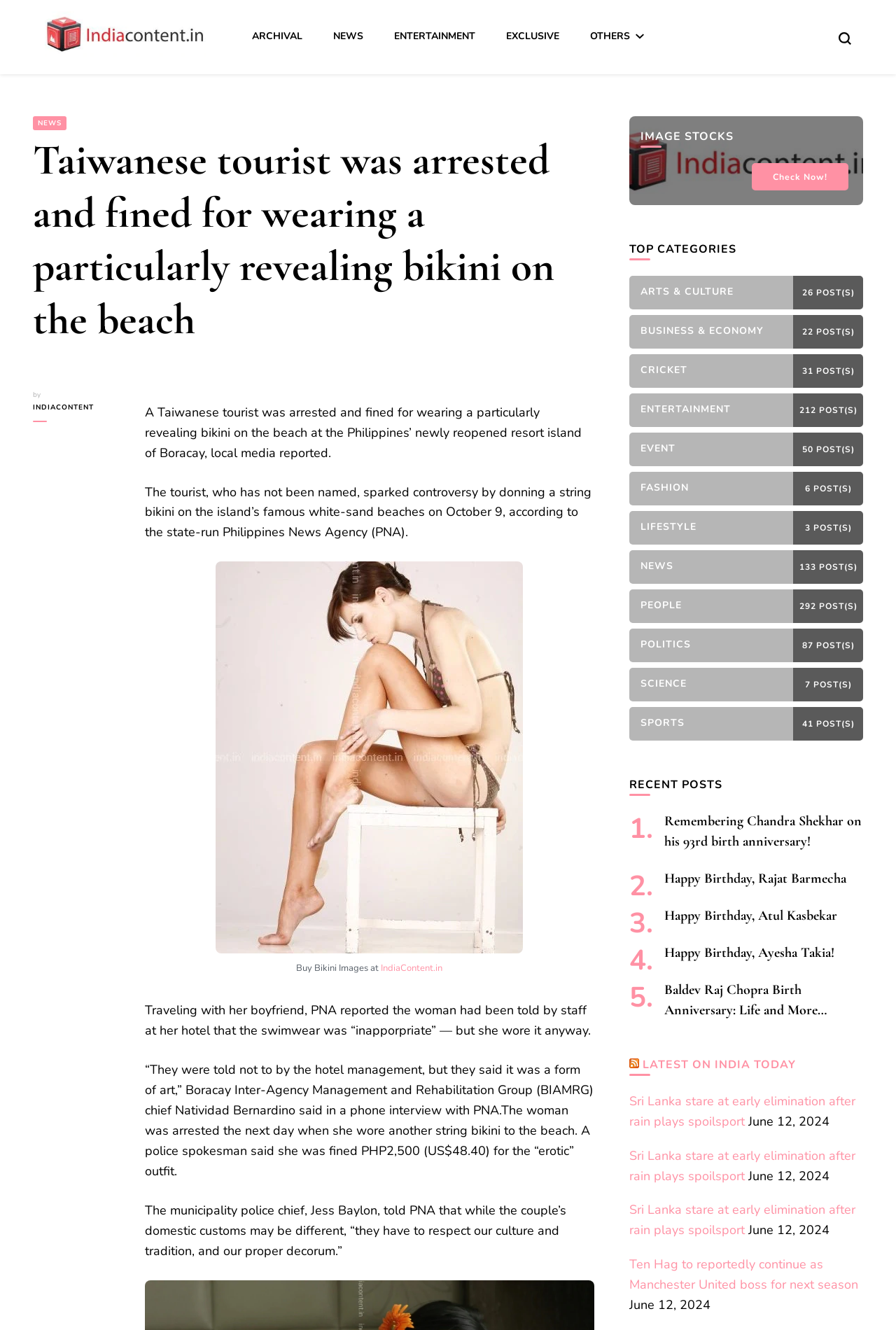Provide the bounding box coordinates for the area that should be clicked to complete the instruction: "Check the 'IMAGE STOCKS' section".

[0.715, 0.096, 0.951, 0.109]